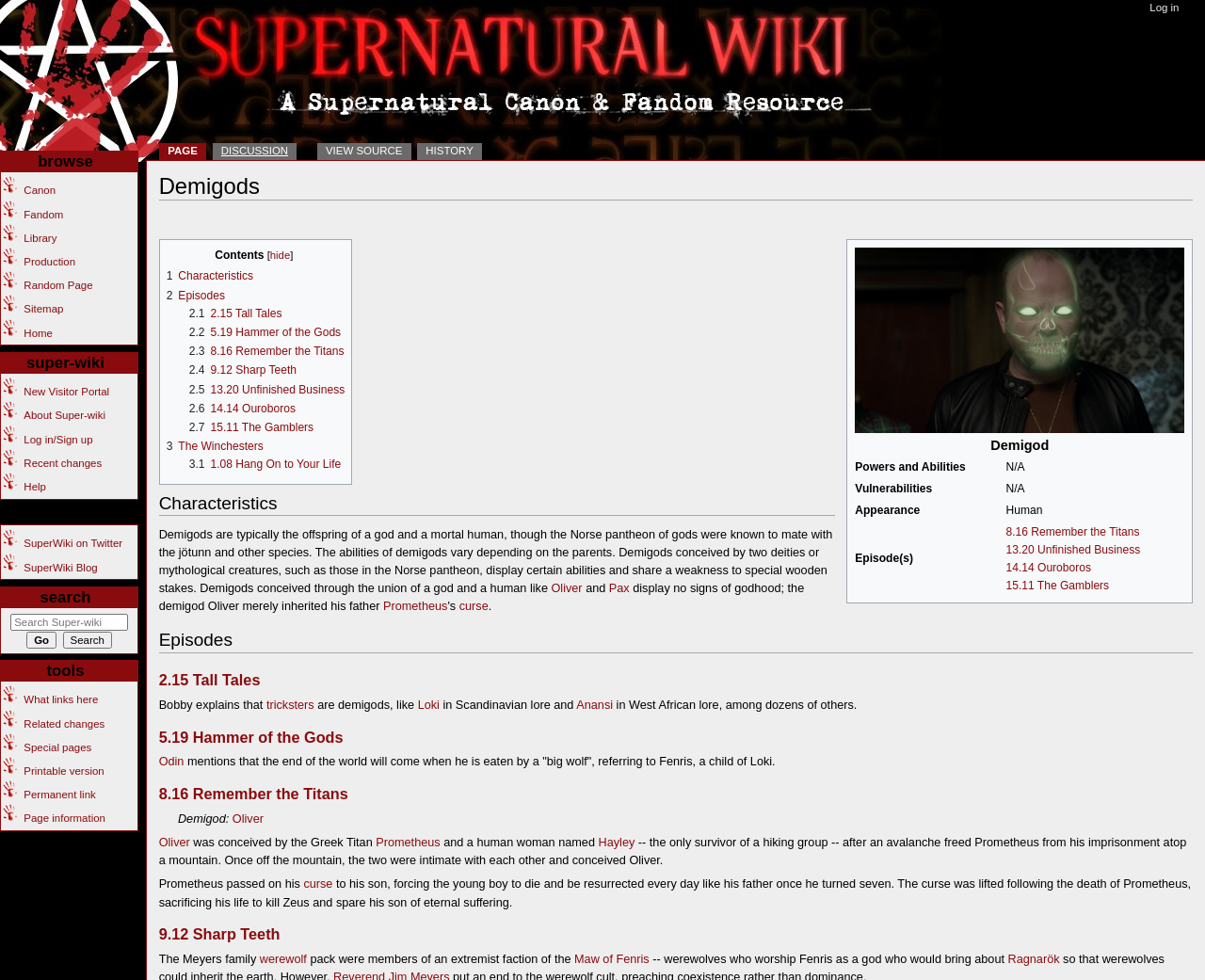What is the name of the god mentioned in the webpage?
Provide a detailed and extensive answer to the question.

The name of the god mentioned in the webpage is 'Odin' which can be found in the 'Episodes' section of the webpage, specifically in the '5.19 Hammer of the Gods' episode.